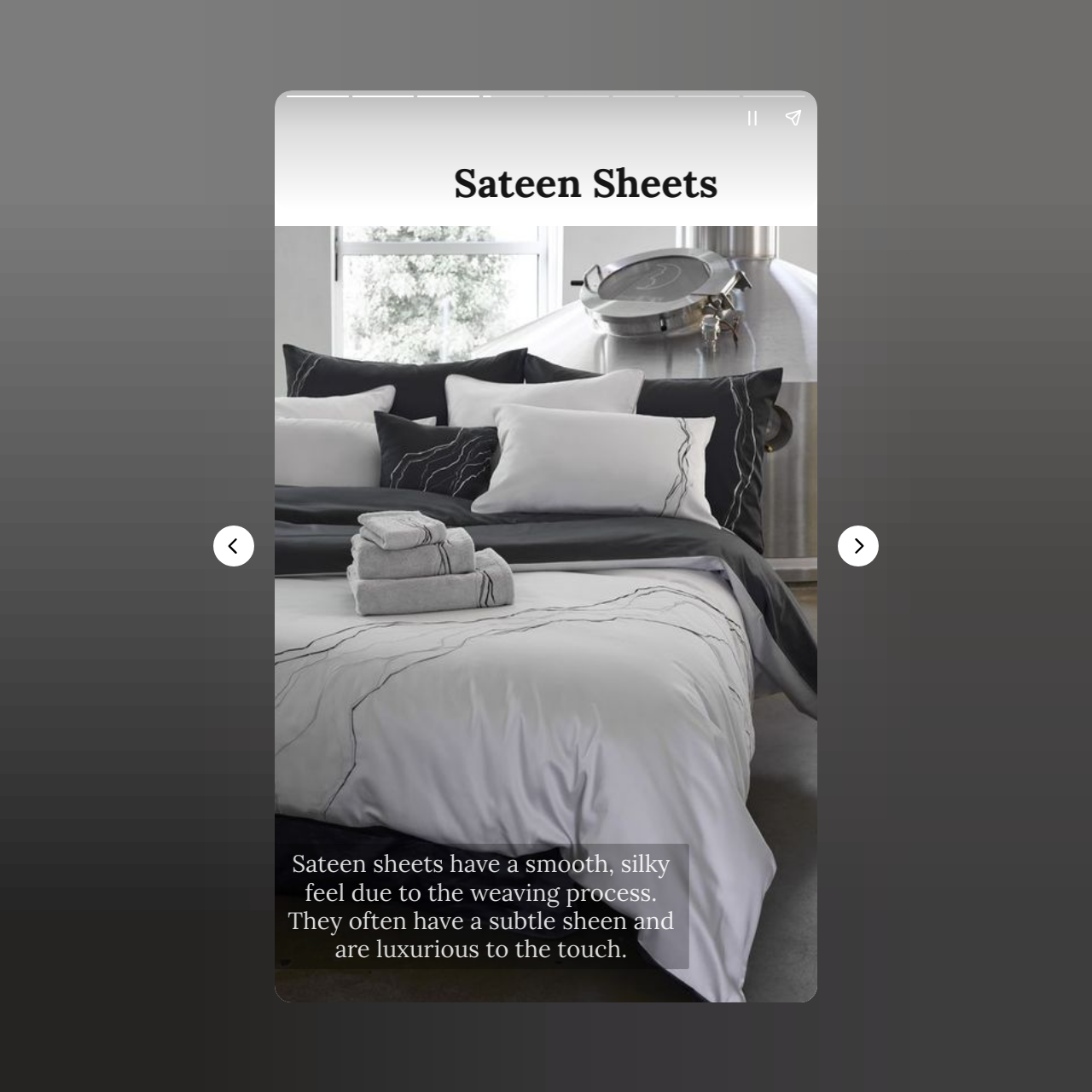What type of sheets are described on this webpage?
Look at the image and provide a detailed response to the question.

I determined this by looking at the heading 'Sateen Sheets' and the StaticText that describes the characteristics of sateen sheets, such as their smooth and silky feel.